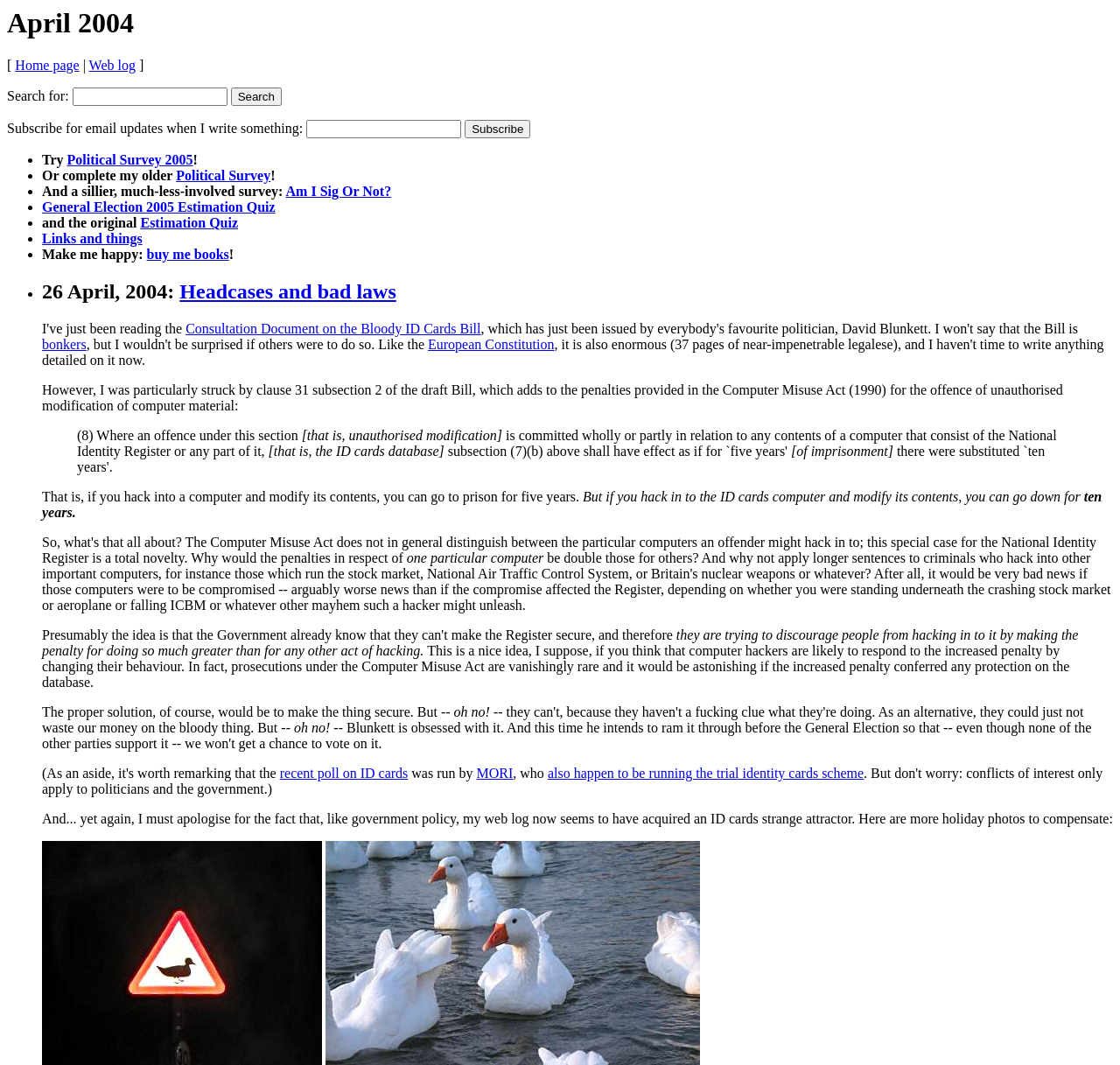What is the author's tone towards the government's ID cards policy?
Respond to the question with a single word or phrase according to the image.

Critical